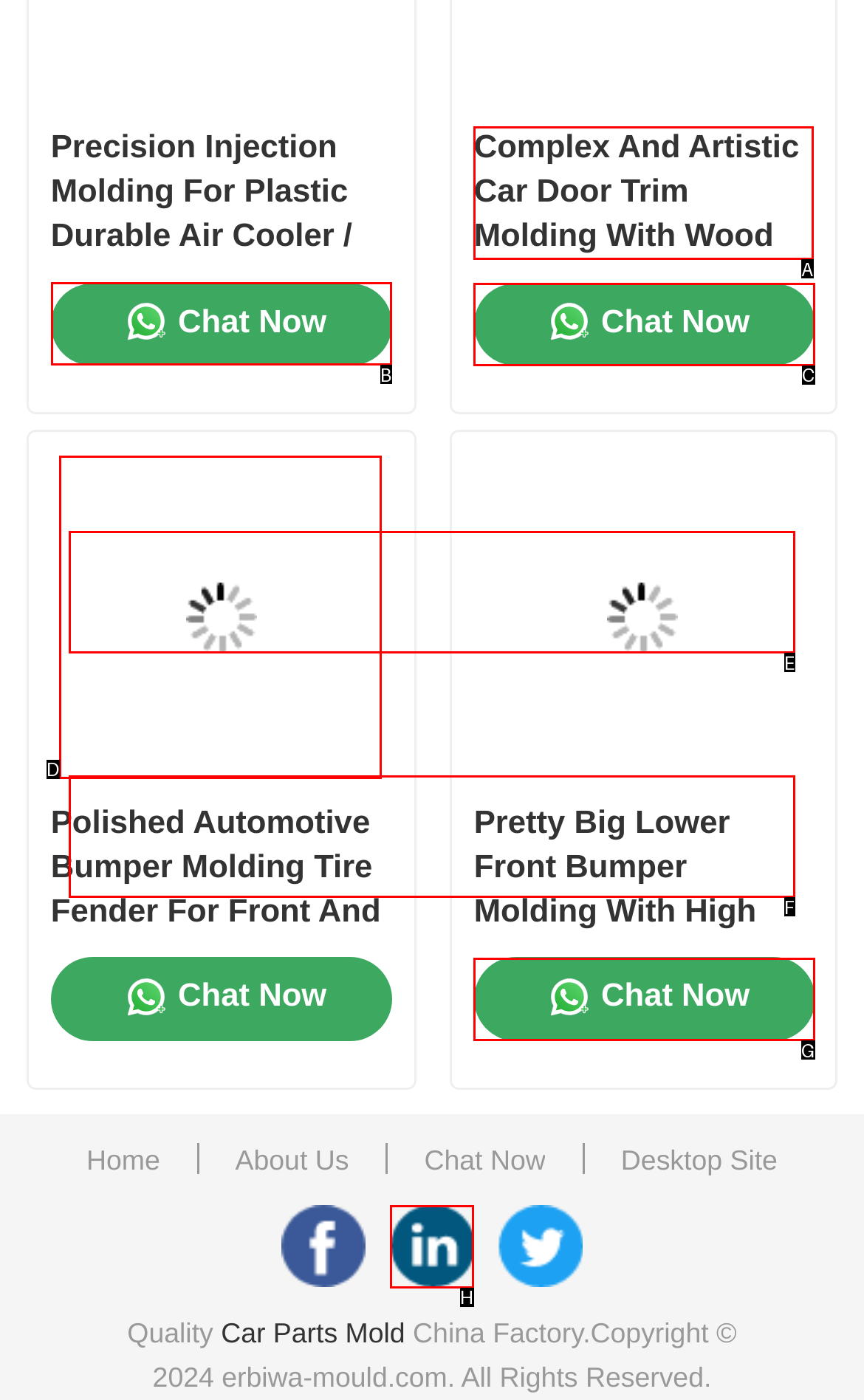Choose the letter that corresponds to the correct button to accomplish the task: Chat with the company
Reply with the letter of the correct selection only.

B